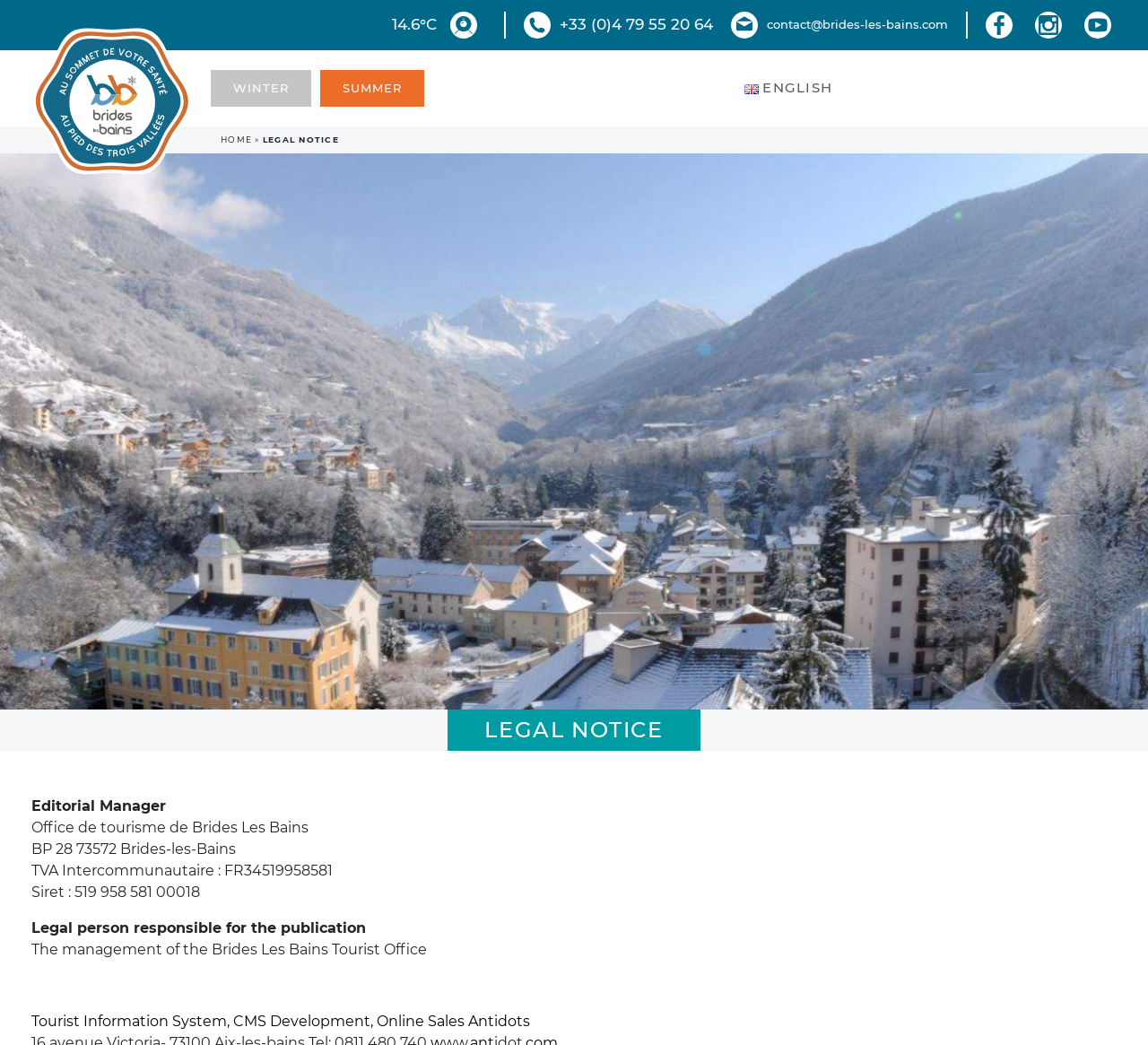Deliver a detailed narrative of the webpage's visual and textual elements.

The webpage is about the Brides-les-Bains tourist office, a renowned thermal station for wellness and treating weight-related and rheumatic issues. 

At the top of the page, there are several links and images, including a weather forecast with a temperature of 14.6°C, a webcam, and contact information such as a phone number and email address. There are also social media links to Facebook, Instagram, and Youtube. 

On the left side, there is a logo of Brides Les Bains. Below the logo, there are four main links: WINTER, SUMMER, ENGLISH, and HOME. 

The main content of the page is an article about the legal notice of the Brides-les-Bains tourist office. The article is divided into two sections. The first section has a heading "LEGAL NOTICE" and provides information about the editorial manager, office address, TVA intercommunautaire, Siret, and the legal person responsible for the publication. The second section lists the management of the Brides Les Bains Tourist Office and provides links to the Tourist Information System, CMS Development, and Online Sales Antidots.